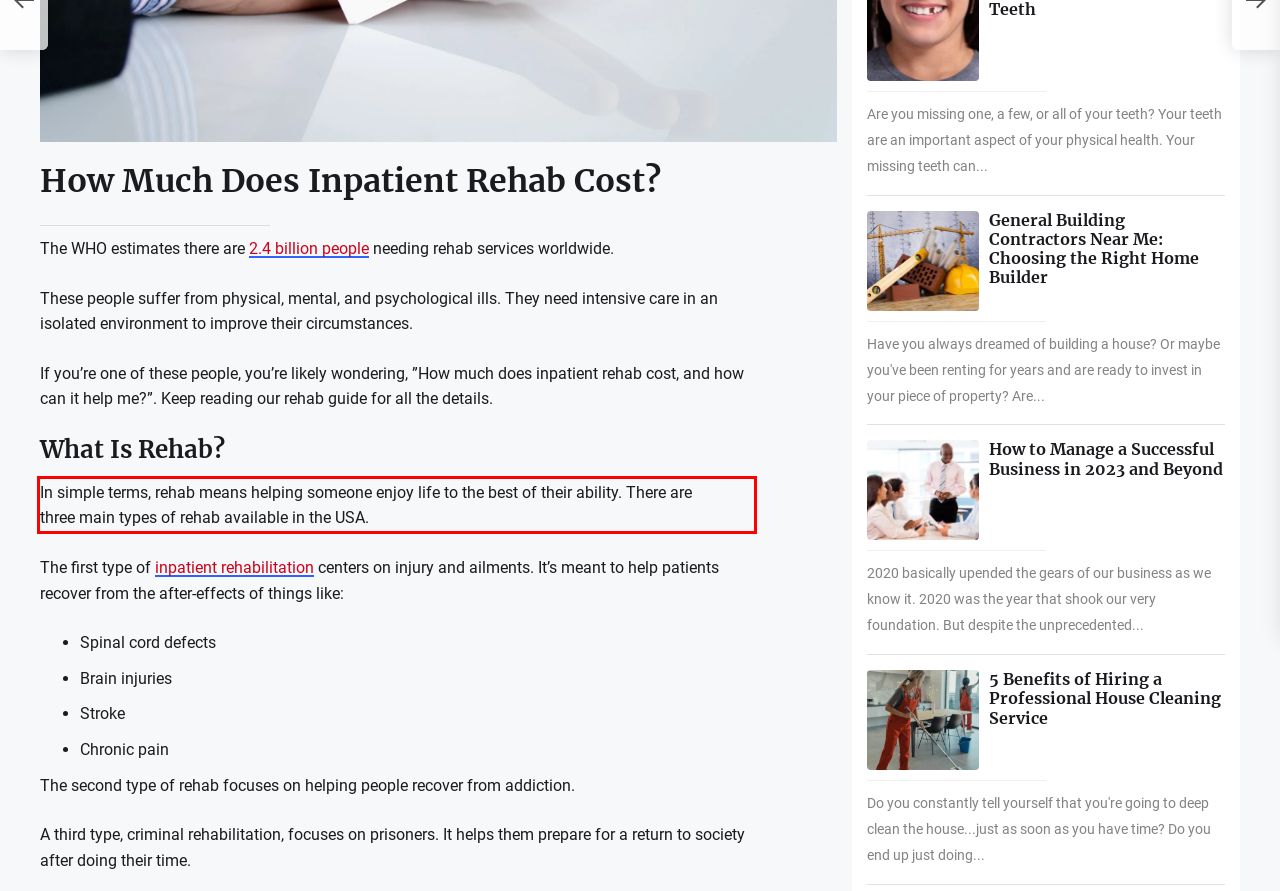You are provided with a webpage screenshot that includes a red rectangle bounding box. Extract the text content from within the bounding box using OCR.

In simple terms, rehab means helping someone enjoy life to the best of their ability. There are three main types of rehab available in the USA.